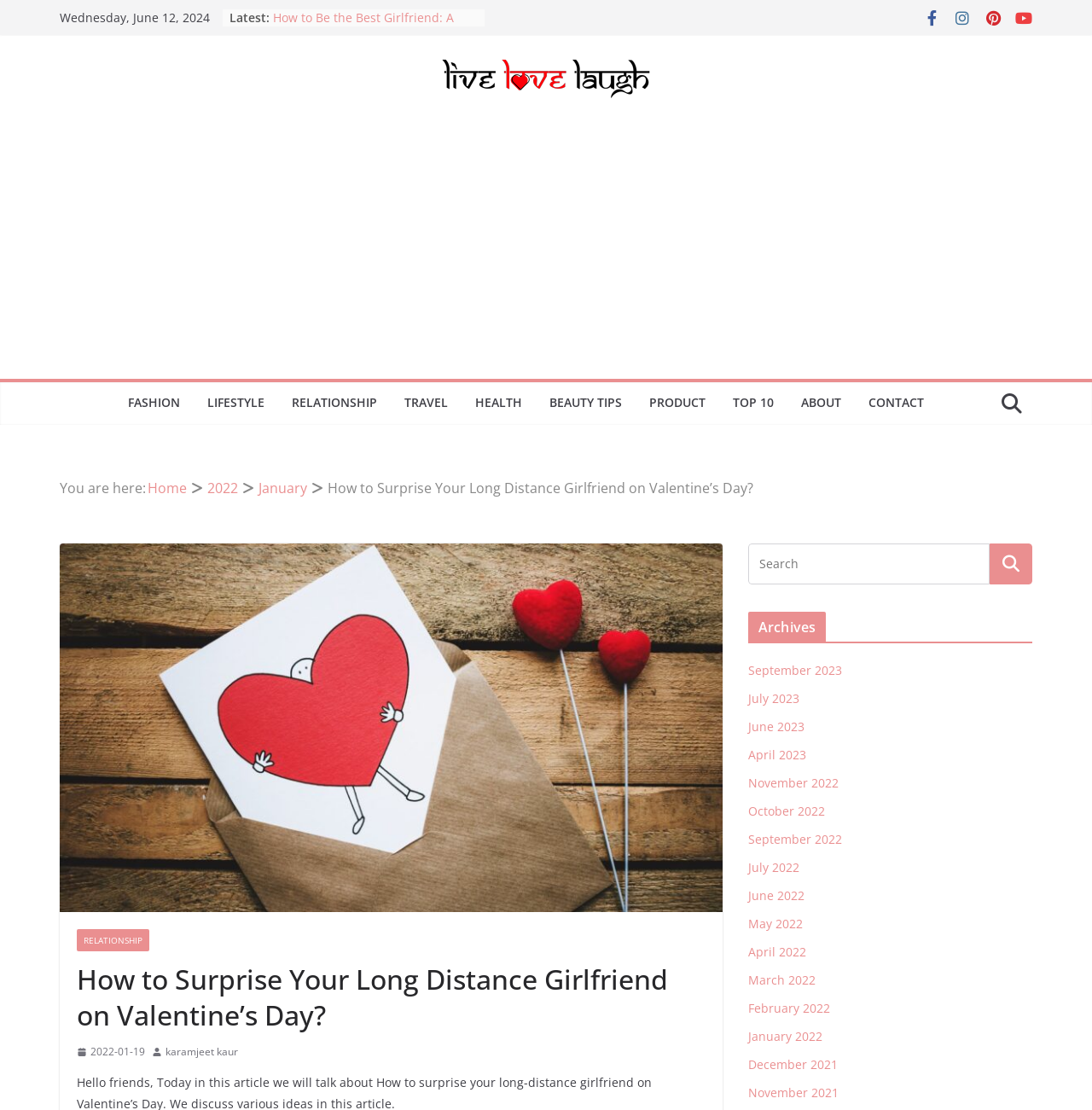What is the category of the article 'How to Style Red Pants like a Fashion Pro in 2023'?
Give a single word or phrase as your answer by examining the image.

FASHION